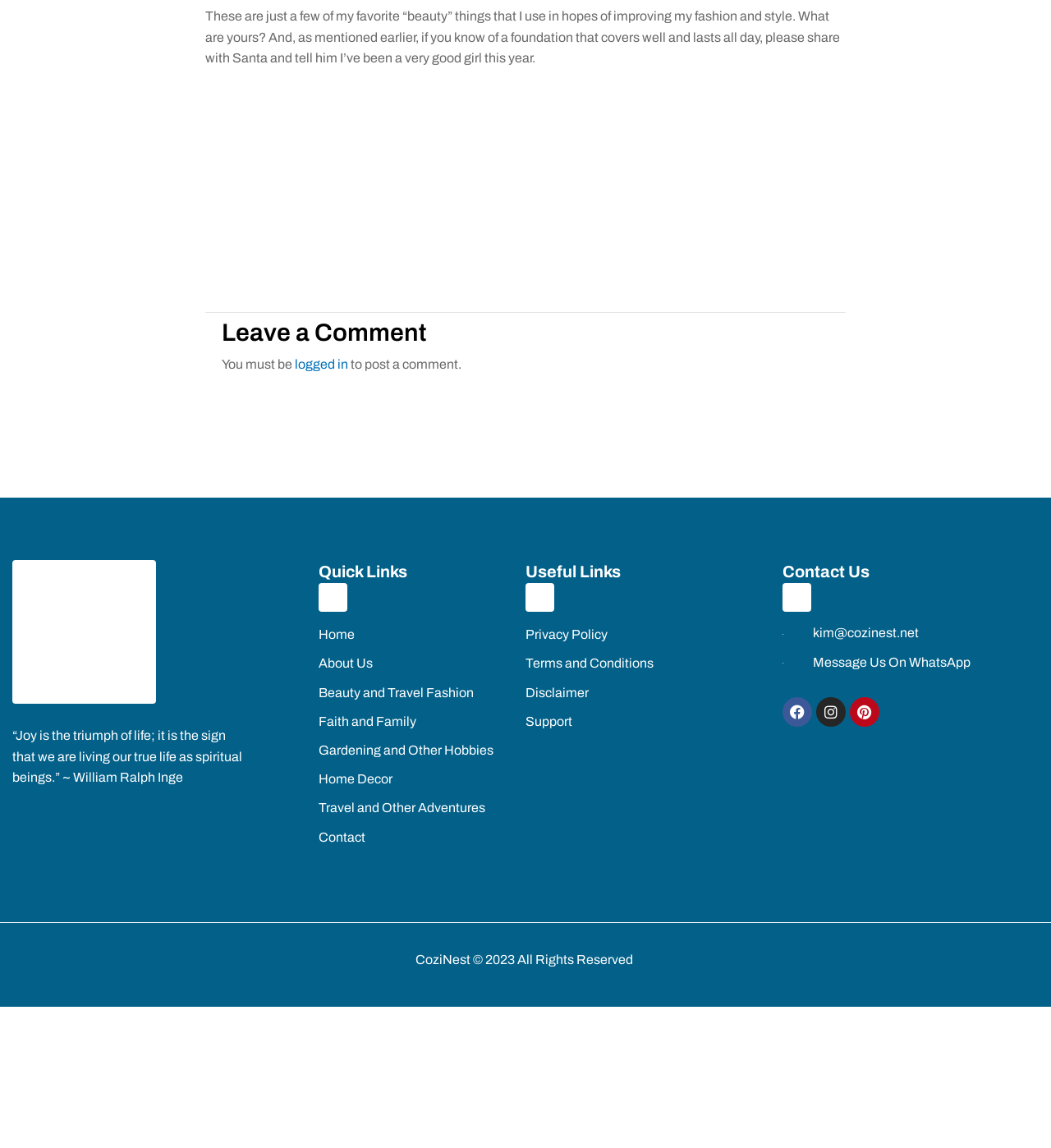Determine the bounding box coordinates of the clickable element to complete this instruction: "View the 'Embracing Sustainability: The Rise of Eco-Friendly Venues in 2024' article". Provide the coordinates in the format of four float numbers between 0 and 1, [left, top, right, bottom].

None